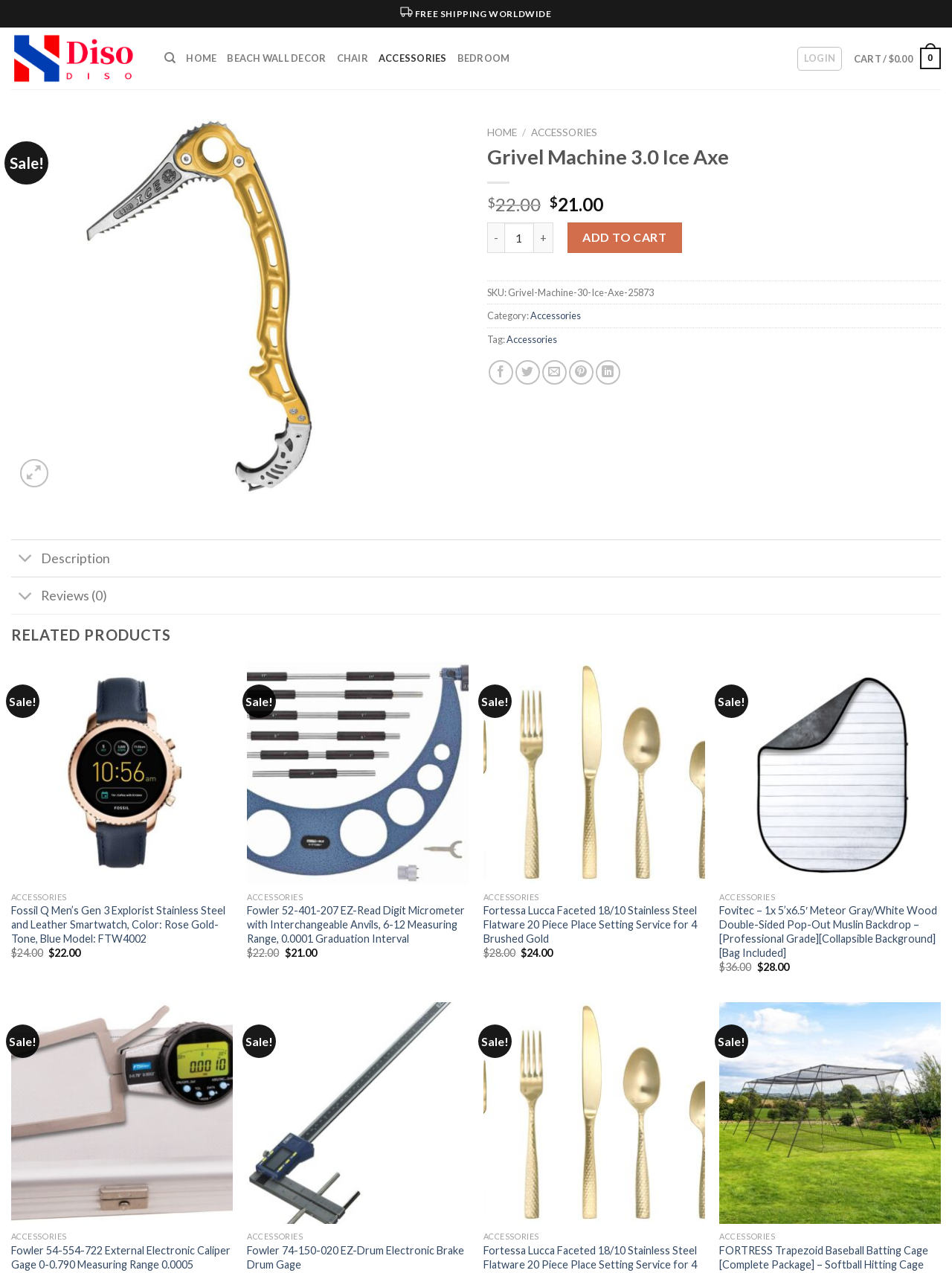Identify the bounding box coordinates of the region that needs to be clicked to carry out this instruction: "Click on the 'HOME' link". Provide these coordinates as four float numbers ranging from 0 to 1, i.e., [left, top, right, bottom].

[0.196, 0.035, 0.228, 0.056]